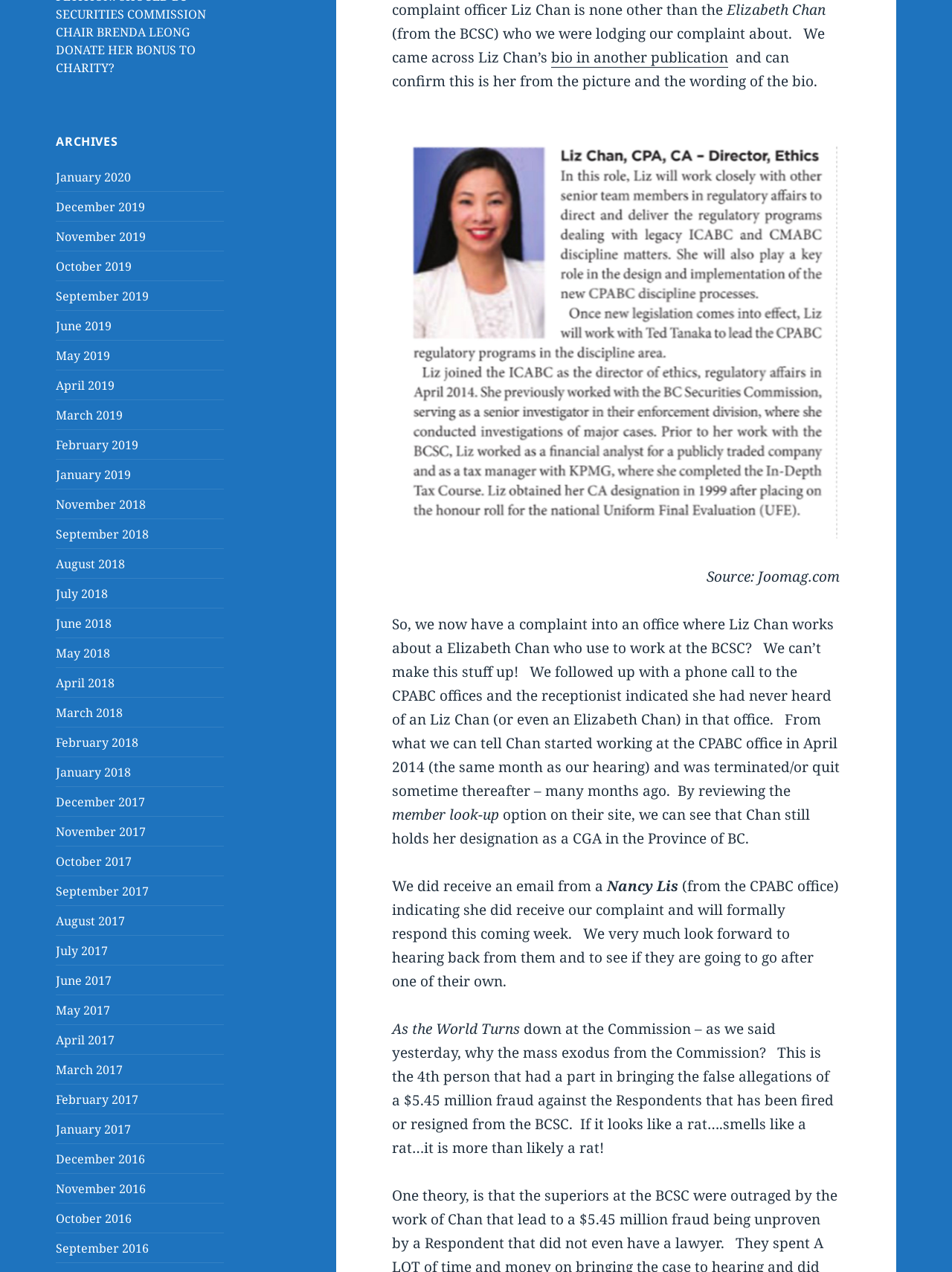What is the title of the archives?
Look at the screenshot and respond with one word or a short phrase.

ARCHIVES